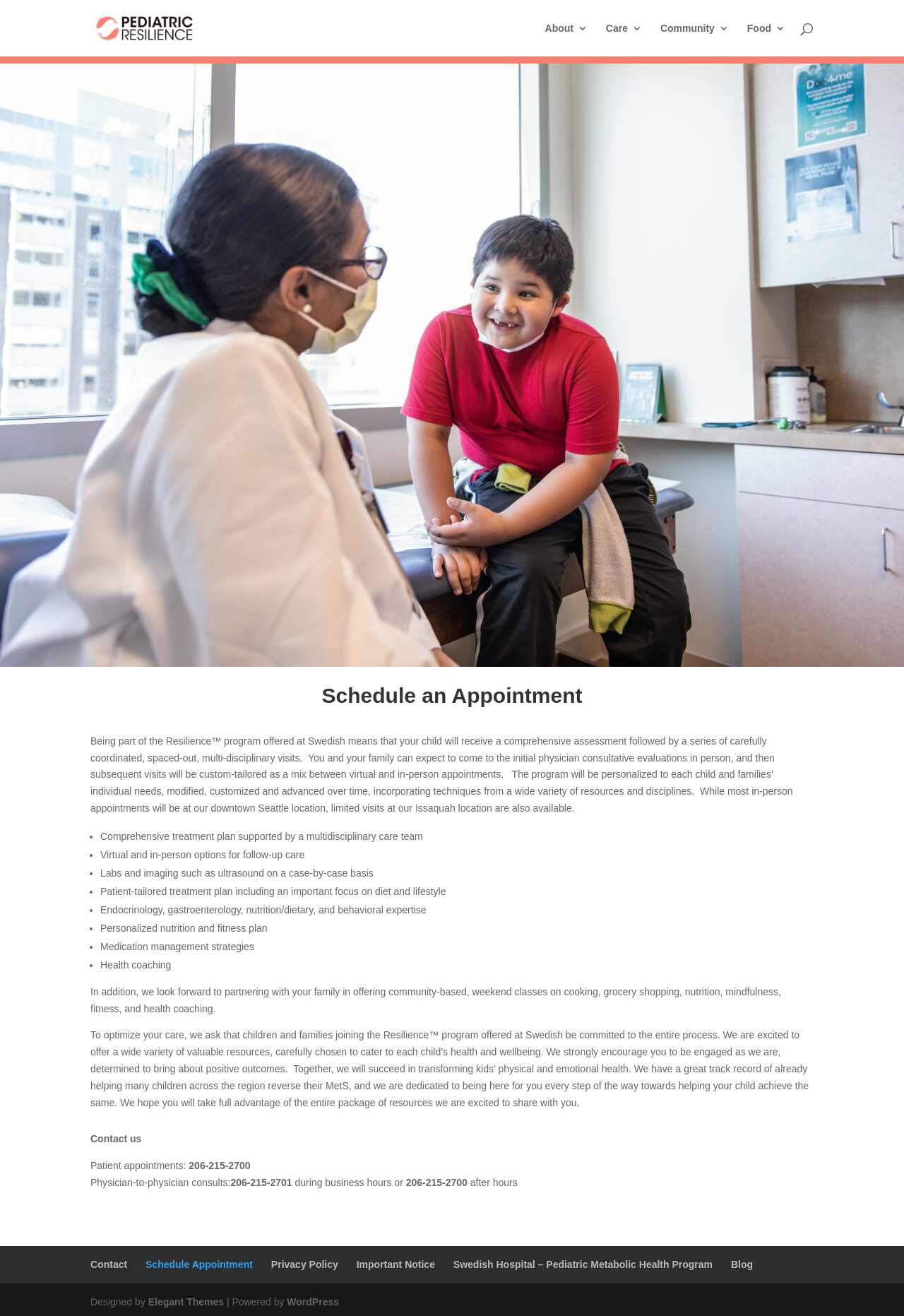Please identify the bounding box coordinates of the element's region that I should click in order to complete the following instruction: "Call patient appointments". The bounding box coordinates consist of four float numbers between 0 and 1, i.e., [left, top, right, bottom].

[0.209, 0.882, 0.277, 0.89]